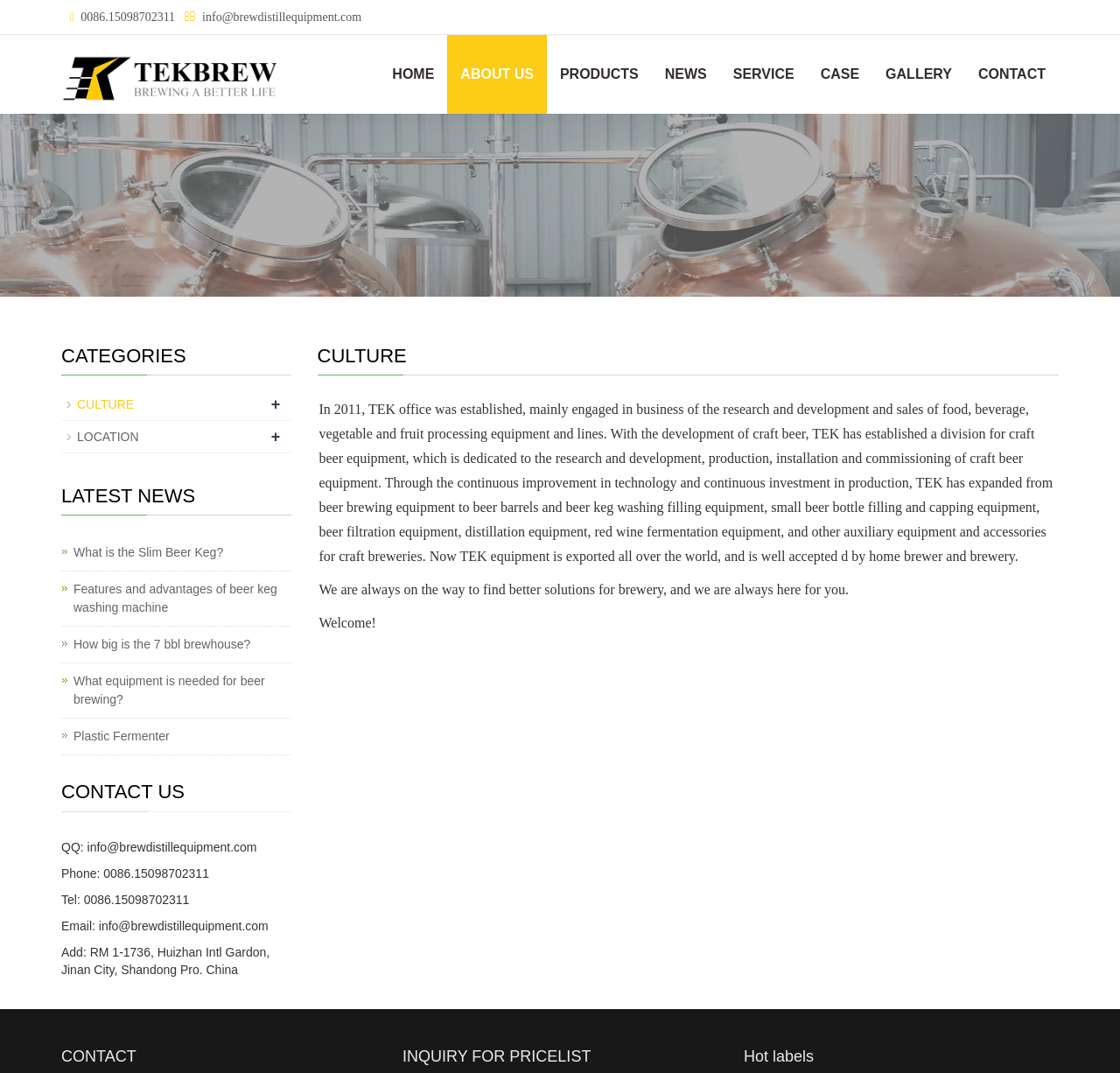Identify the bounding box coordinates of the area that should be clicked in order to complete the given instruction: "Click the 'HOME' link". The bounding box coordinates should be four float numbers between 0 and 1, i.e., [left, top, right, bottom].

[0.339, 0.033, 0.399, 0.106]